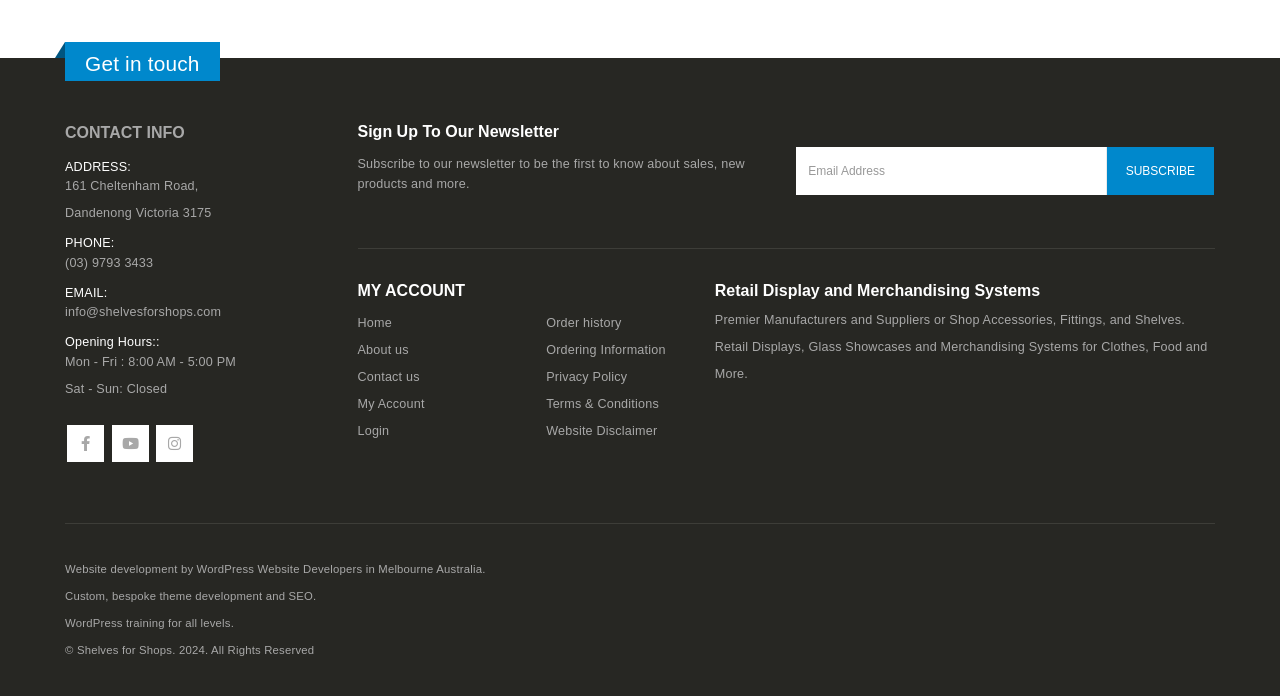What social media platforms does the company have?
Give a single word or phrase answer based on the content of the image.

Facebook, Youtube, Instagram